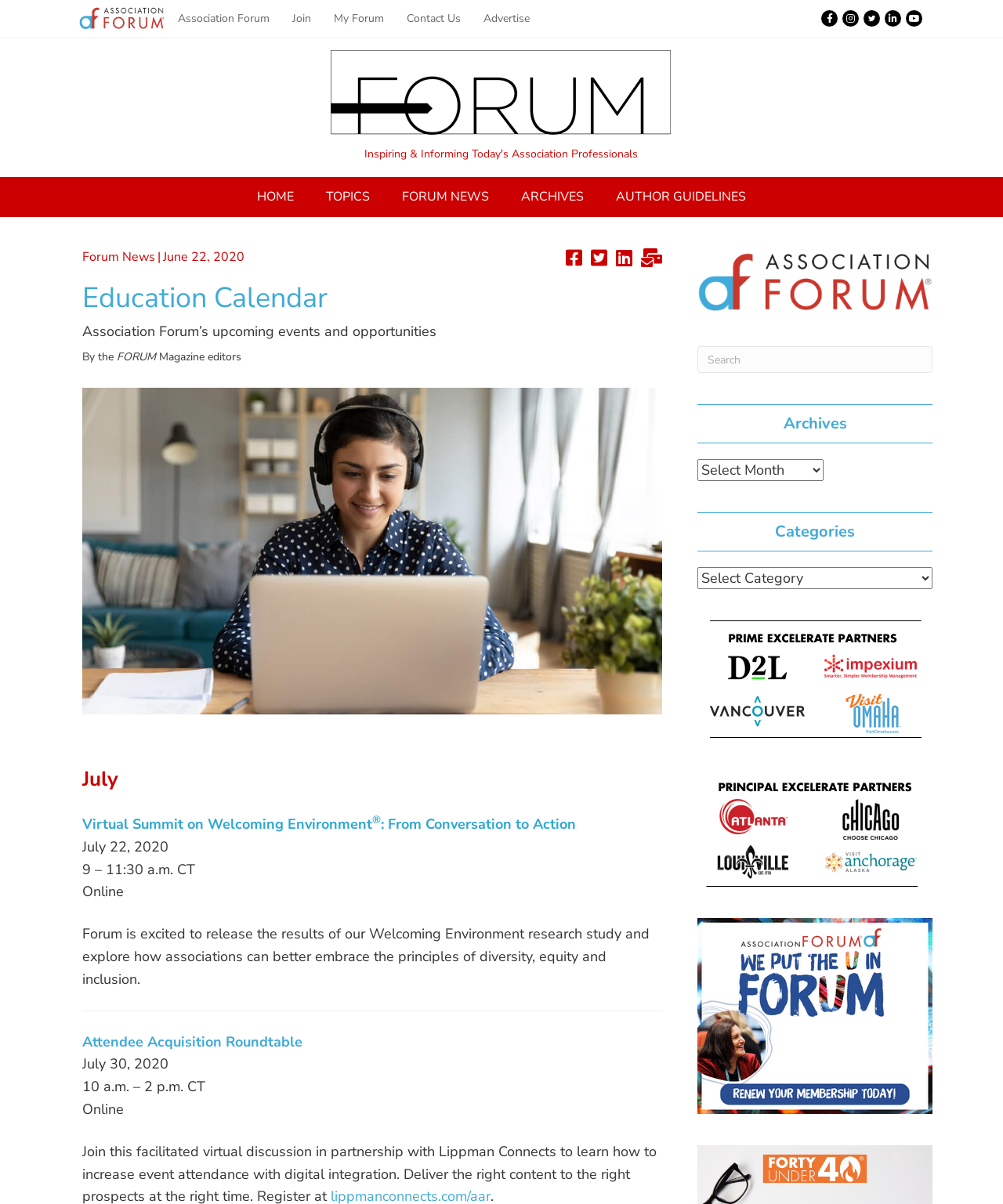Refer to the element description alt="Association Forum" title="Association Forum" and identify the corresponding bounding box in the screenshot. Format the coordinates as (top-left x, top-left y, bottom-right x, bottom-right y) with values in the range of 0 to 1.

[0.079, 0.007, 0.164, 0.022]